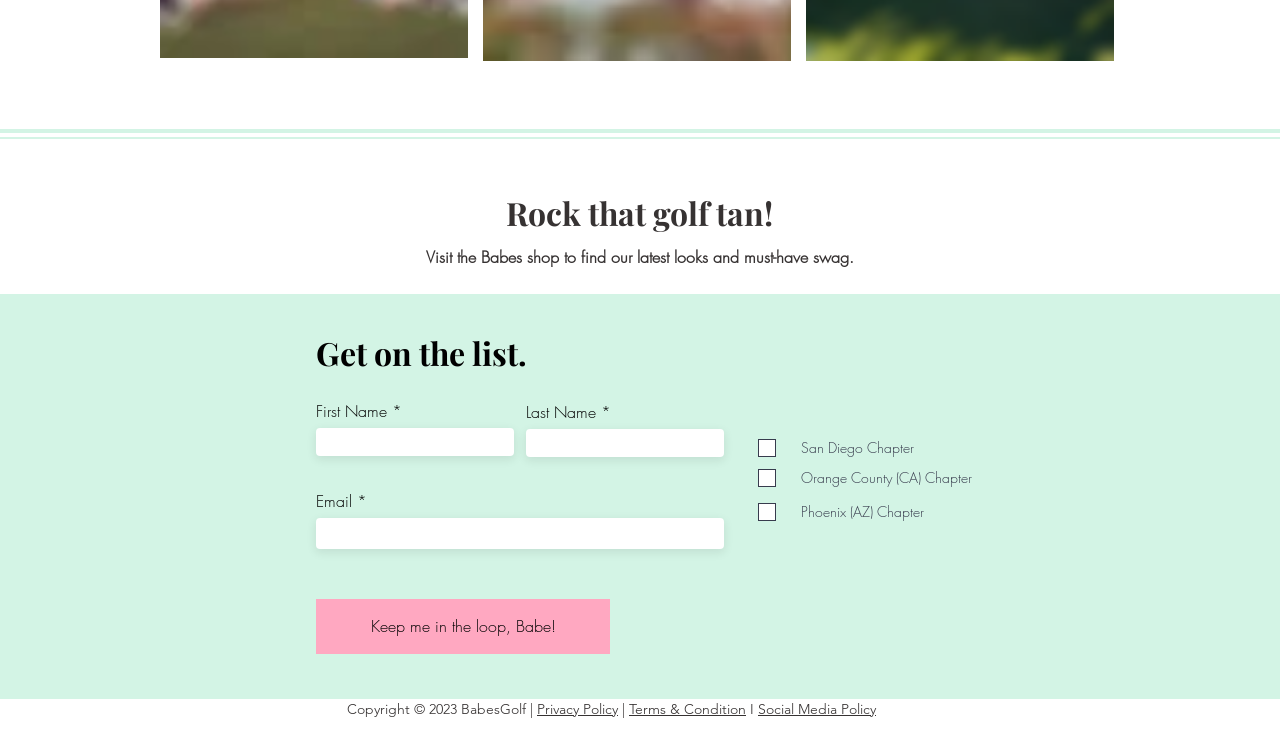Please determine the bounding box coordinates of the element's region to click in order to carry out the following instruction: "Enter your first name". The coordinates should be four float numbers between 0 and 1, i.e., [left, top, right, bottom].

[0.247, 0.582, 0.402, 0.621]